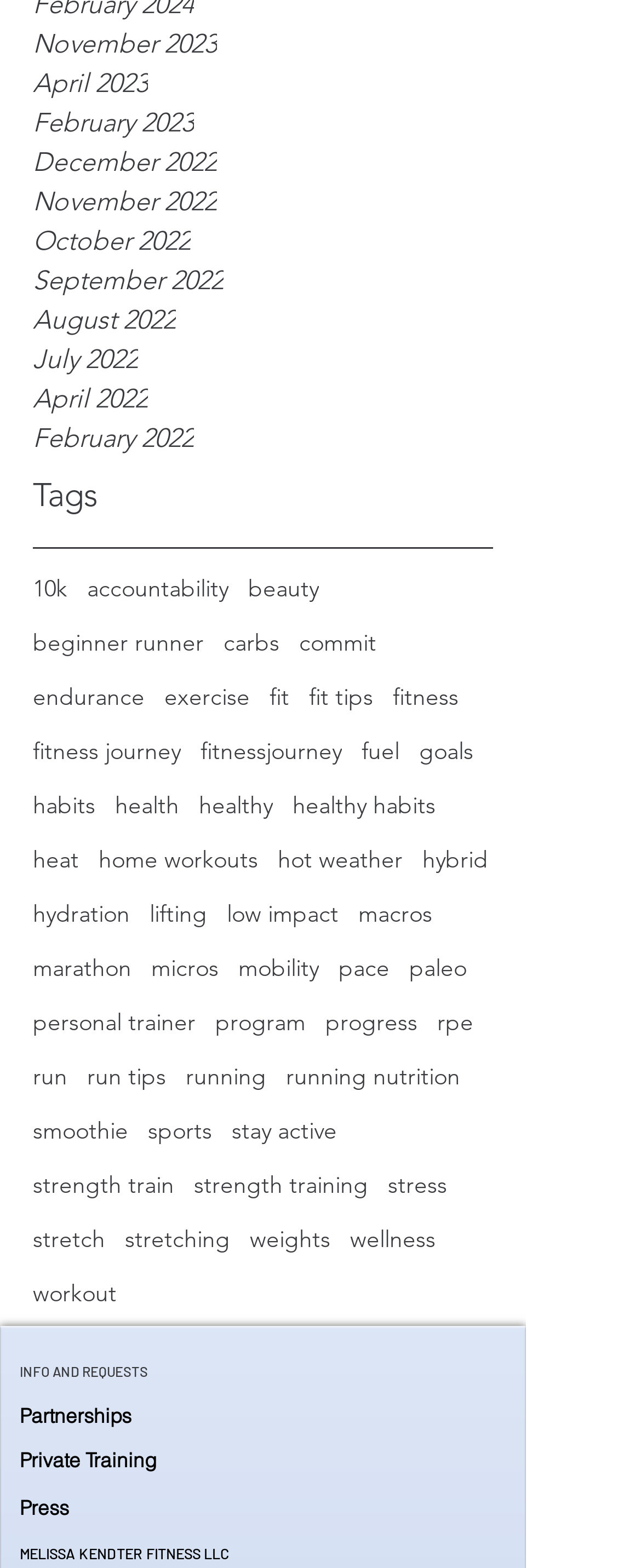What are the different time periods listed on the webpage?
Use the image to answer the question with a single word or phrase.

Months and years